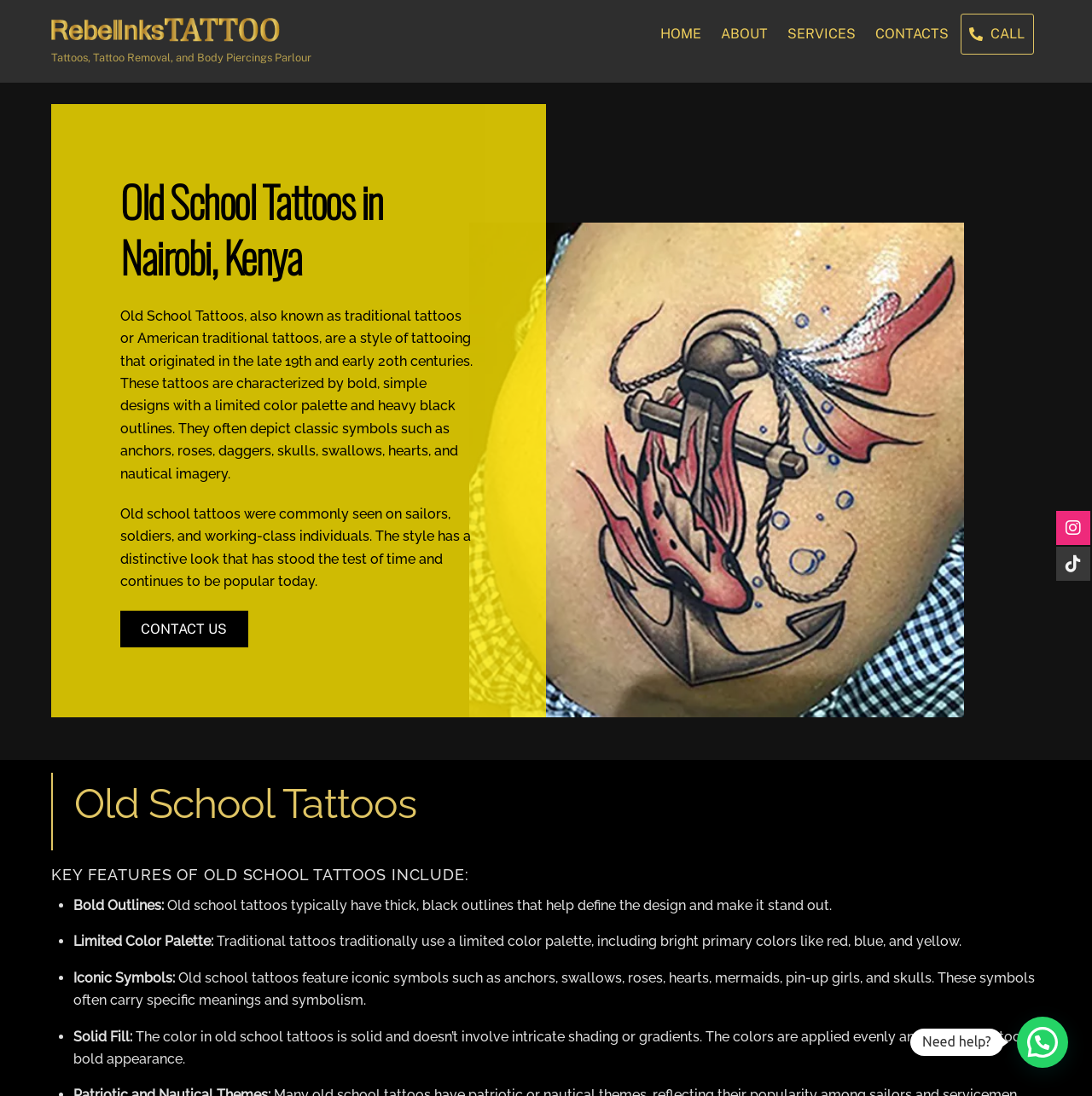Please identify the bounding box coordinates of the element's region that I should click in order to complete the following instruction: "Click anchor-tattoo". The bounding box coordinates consist of four float numbers between 0 and 1, i.e., [left, top, right, bottom].

[0.43, 0.203, 0.883, 0.654]